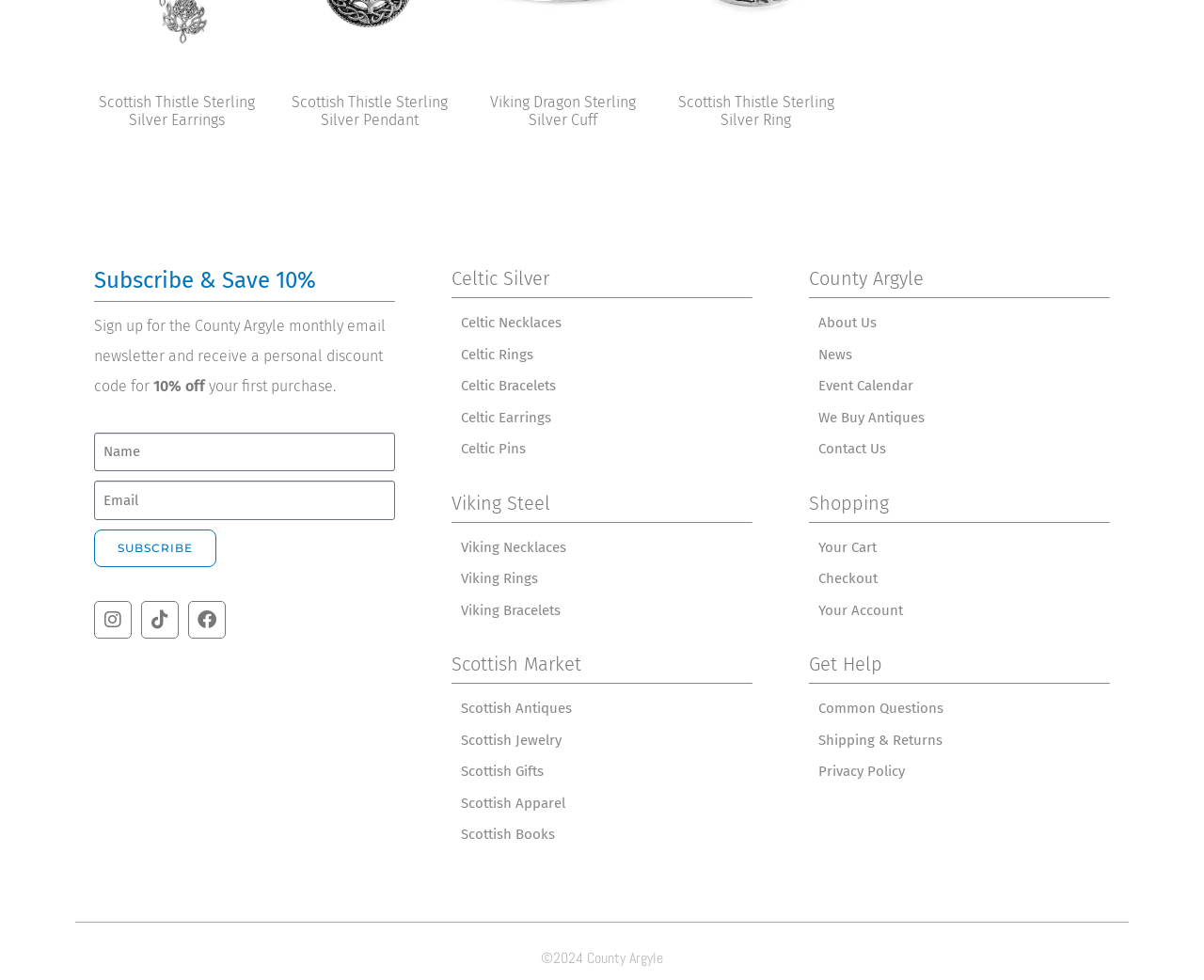Consider the image and give a detailed and elaborate answer to the question: 
What is the purpose of the textbox with the label 'Name'?

I found the textbox element with ID 683, which has the label 'Name' and is required. This textbox is likely used to input the user's name for subscription to the newsletter.